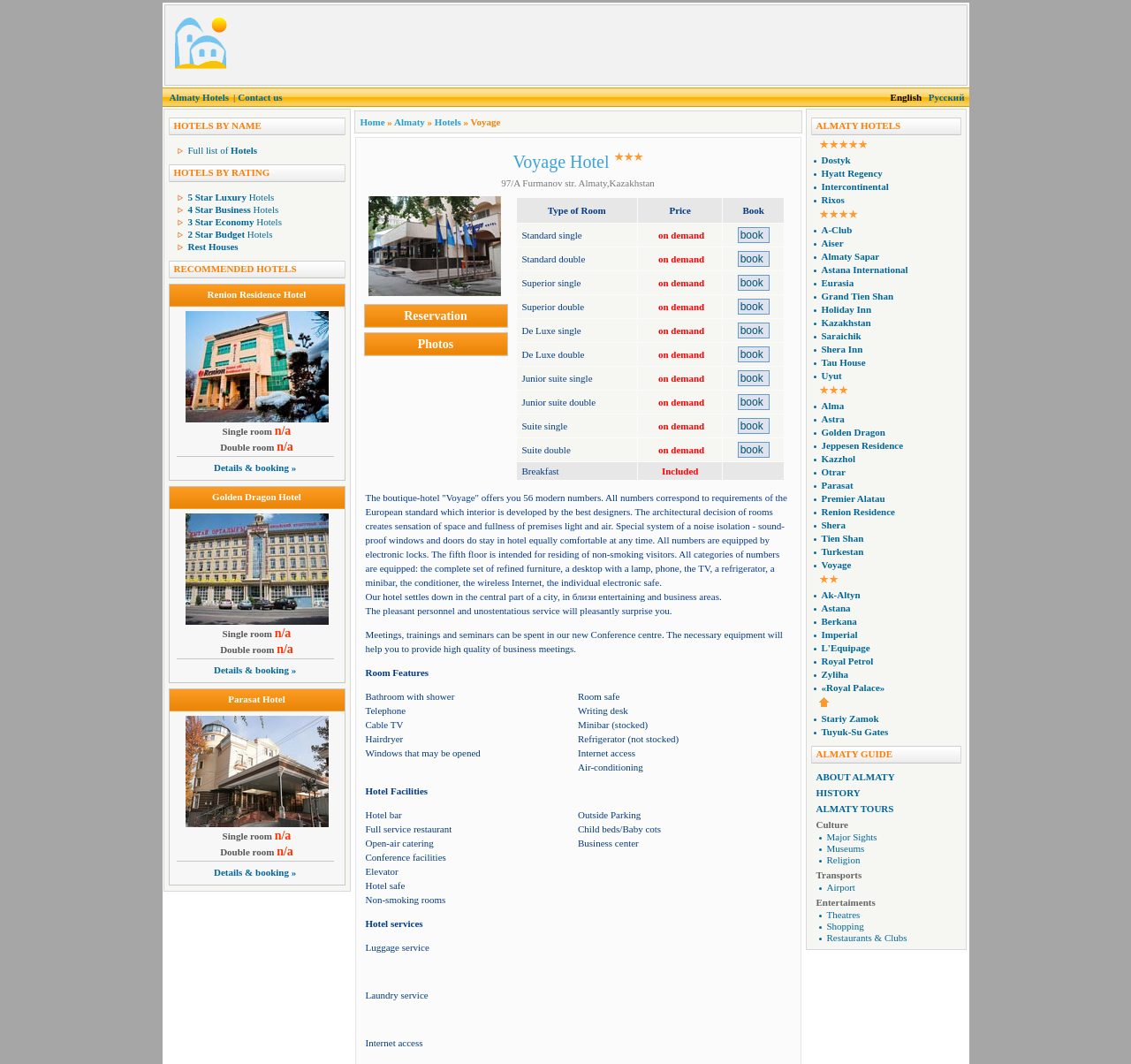Based on the element description "Almaty Sapar", predict the bounding box coordinates of the UI element.

[0.726, 0.236, 0.778, 0.246]